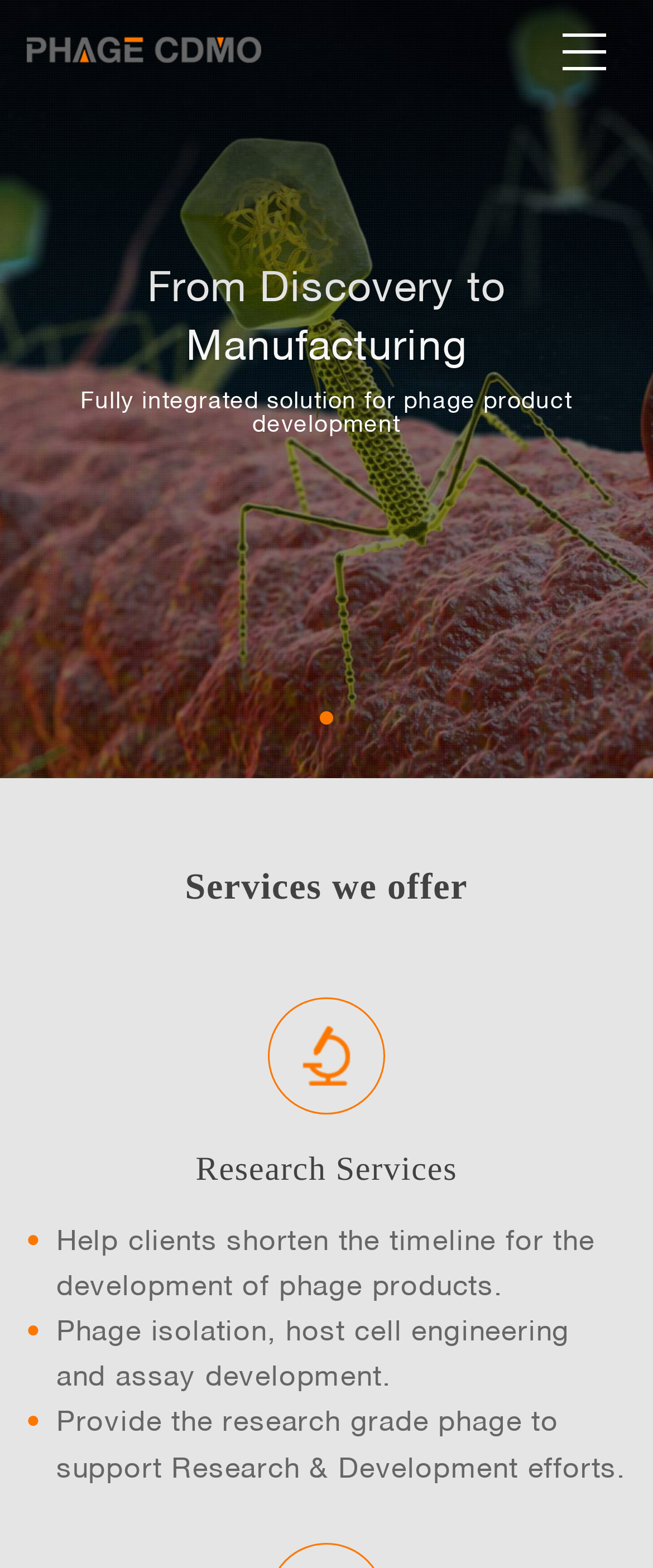What is the main focus of the webpage?
Based on the visual content, answer with a single word or a brief phrase.

Phage product development